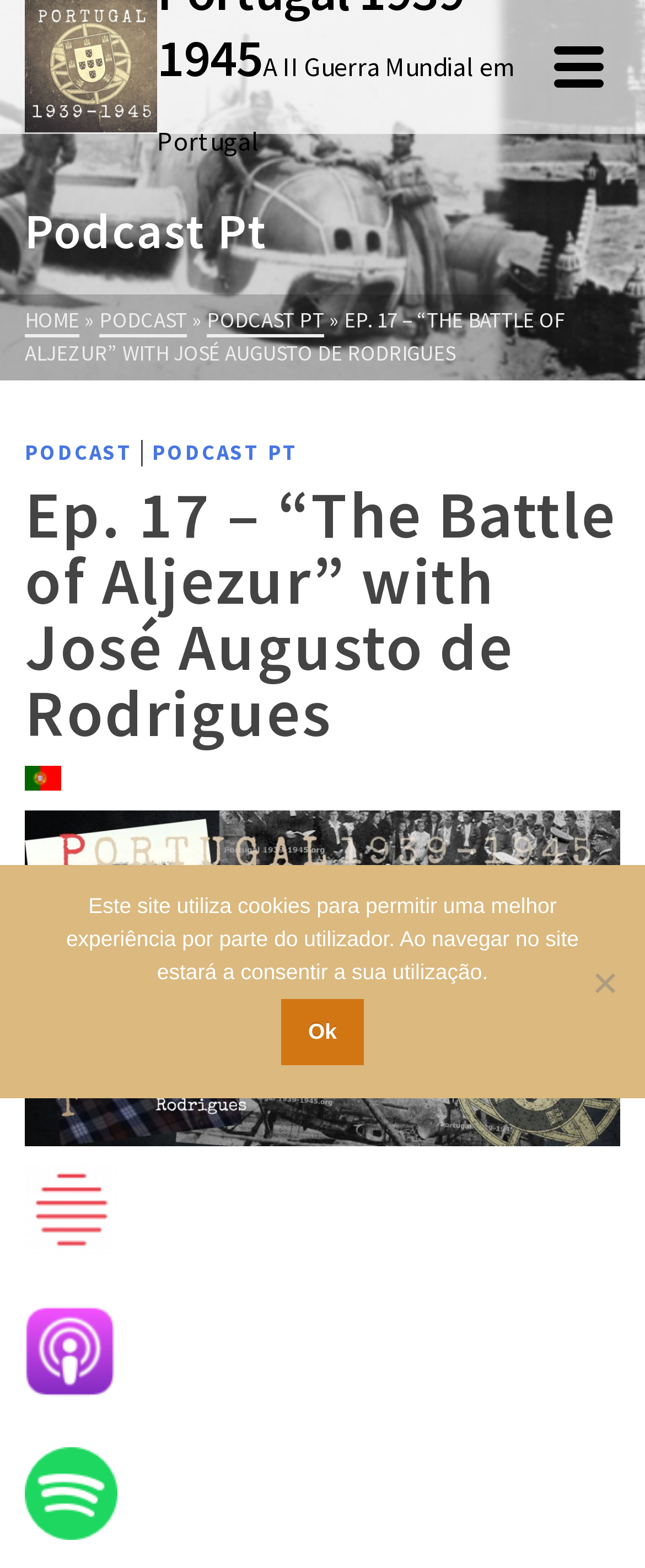Specify the bounding box coordinates of the area to click in order to execute this command: 'Click the link at the bottom'. The coordinates should consist of four float numbers ranging from 0 to 1, and should be formatted as [left, top, right, bottom].

[0.038, 0.741, 0.182, 0.8]